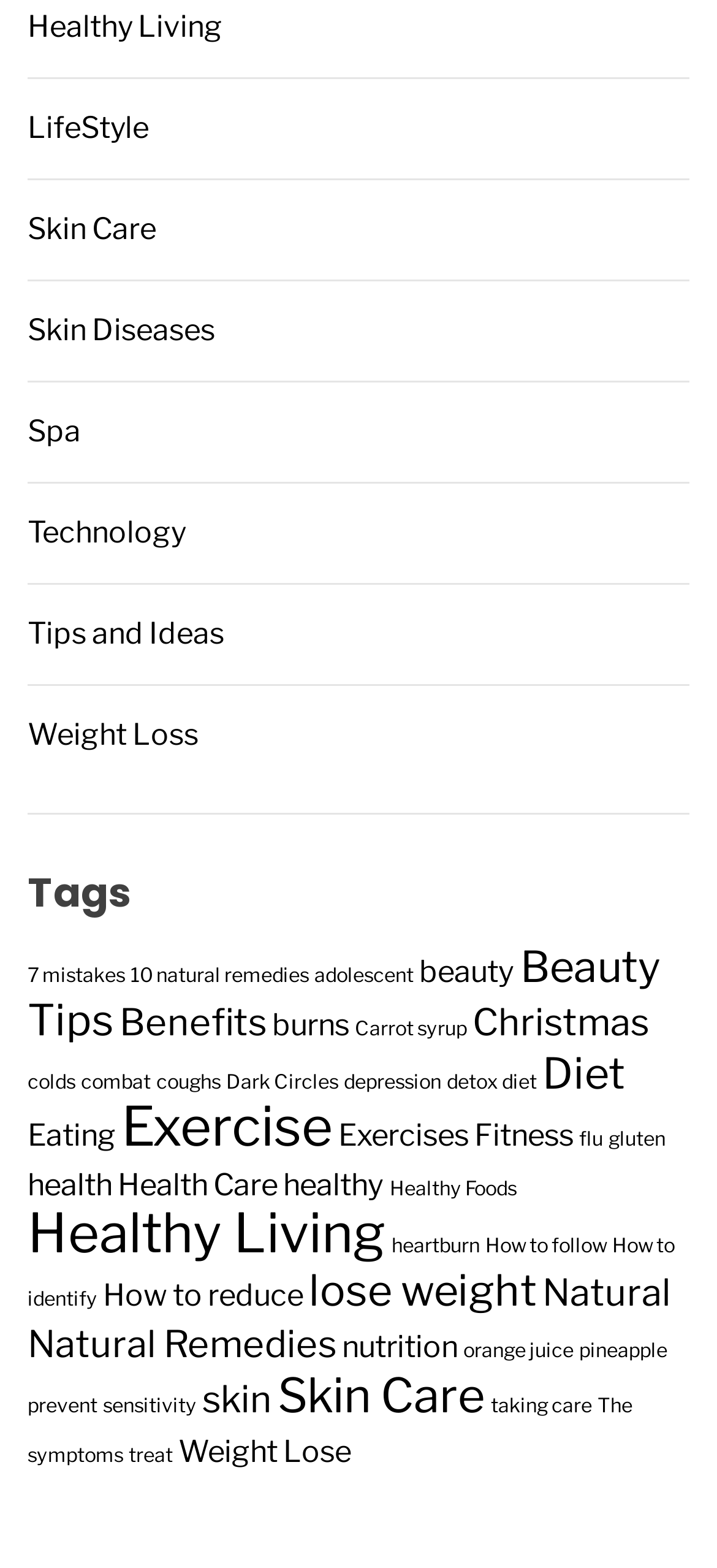Identify the bounding box coordinates of the clickable region required to complete the instruction: "Click Truvy Weight Loss". The coordinates should be given as four float numbers within the range of 0 and 1, i.e., [left, top, right, bottom].

None